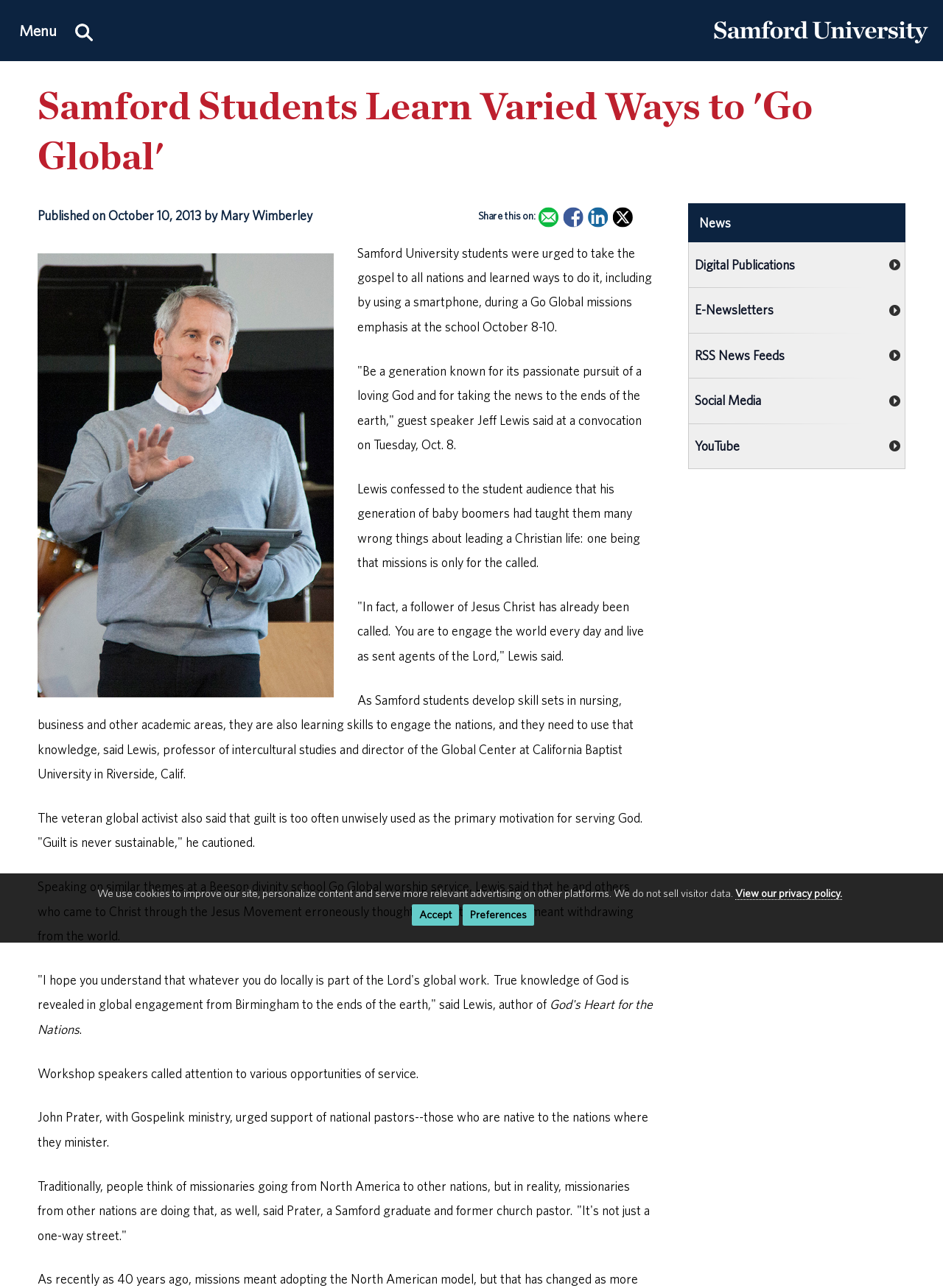Provide the bounding box coordinates of the UI element this sentence describes: "Accept".

[0.437, 0.702, 0.487, 0.719]